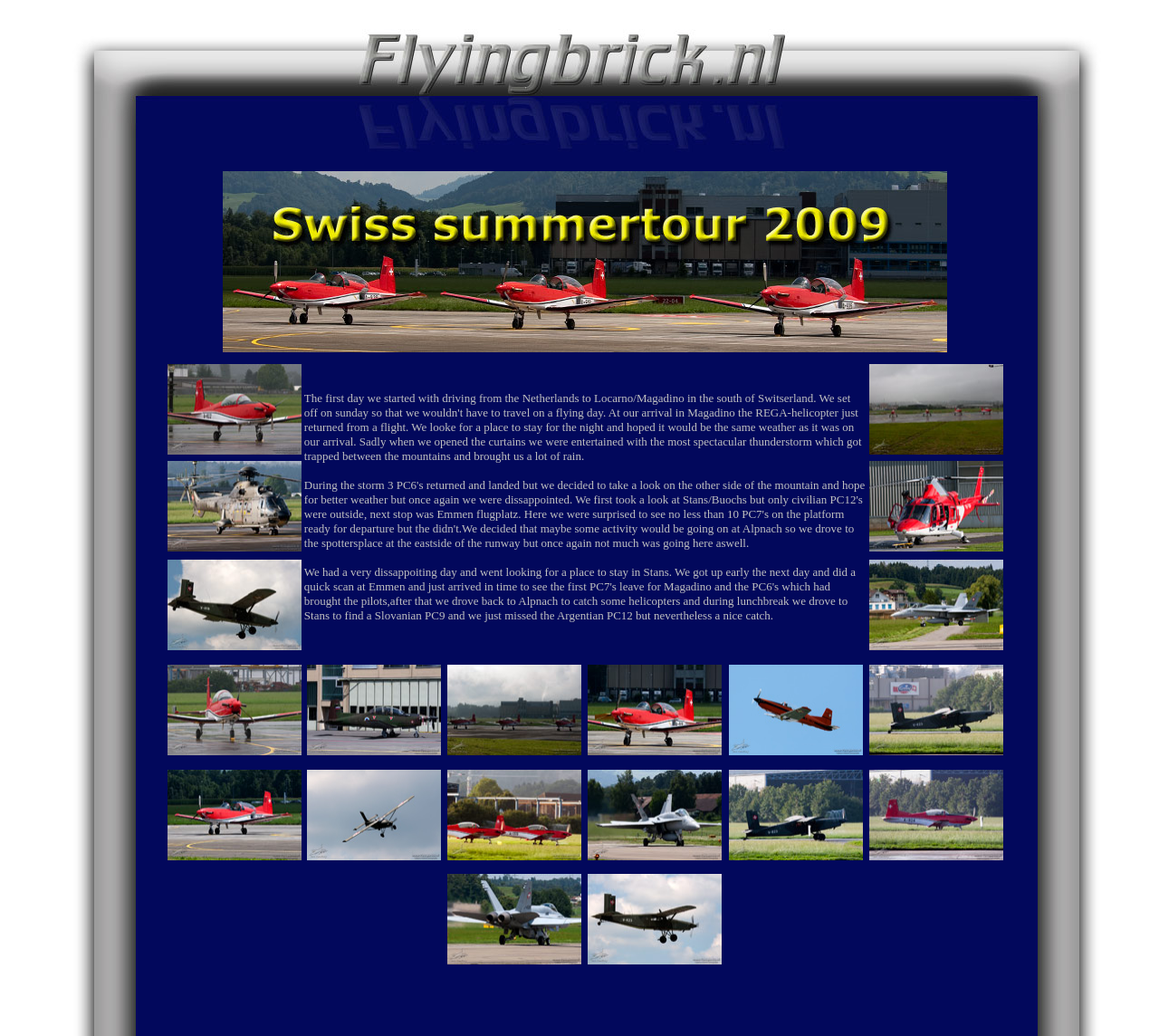Find the bounding box coordinates of the element to click in order to complete the given instruction: "Check the details of the third day of Swiss summertour 2009."

[0.748, 0.533, 0.868, 0.635]